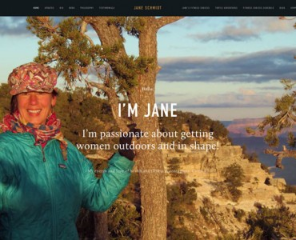What is the tone of Jane's face?
Based on the image, give a concise answer in the form of a single word or short phrase.

Smiling